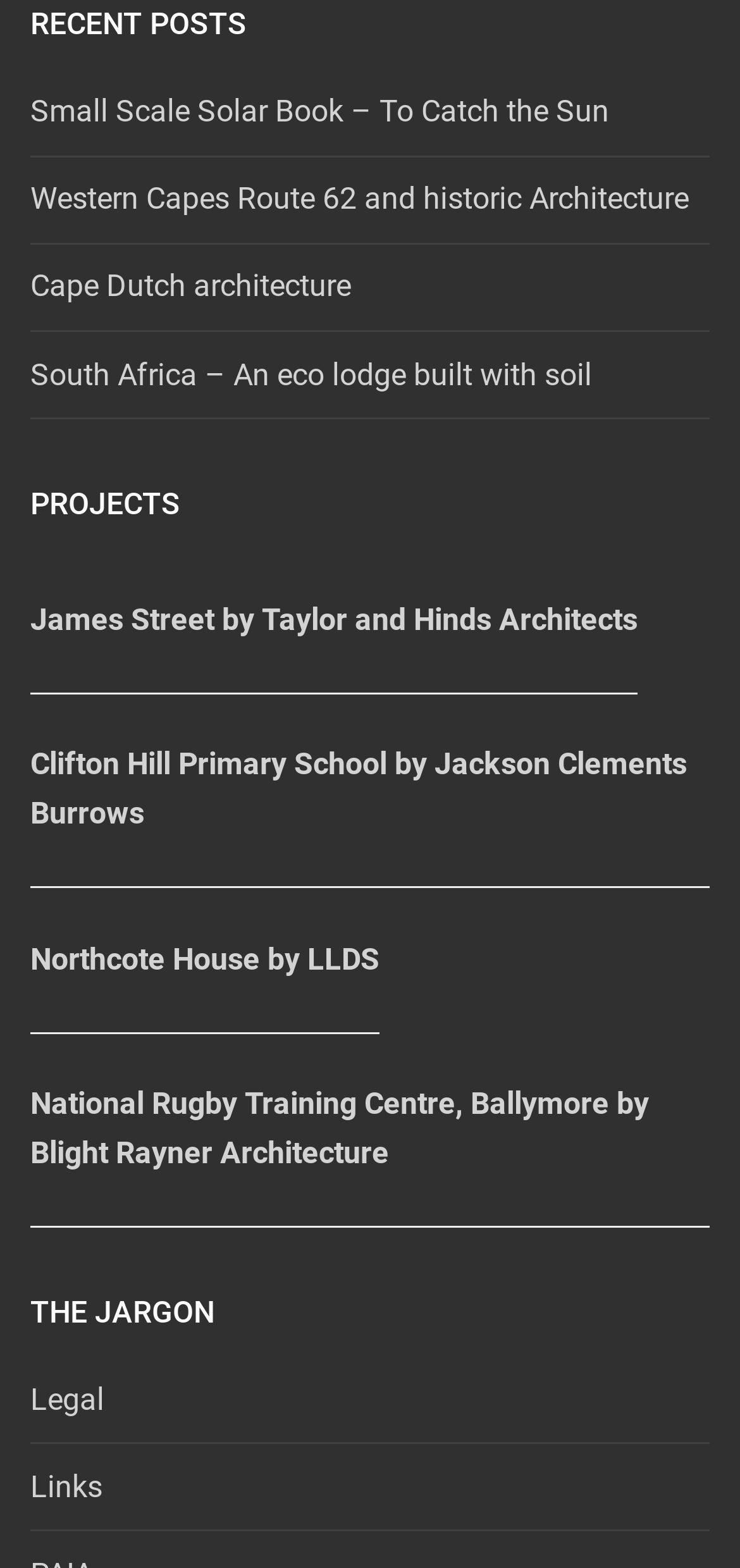Provide a one-word or short-phrase response to the question:
How many links are listed under the 'PROJECTS' category?

4